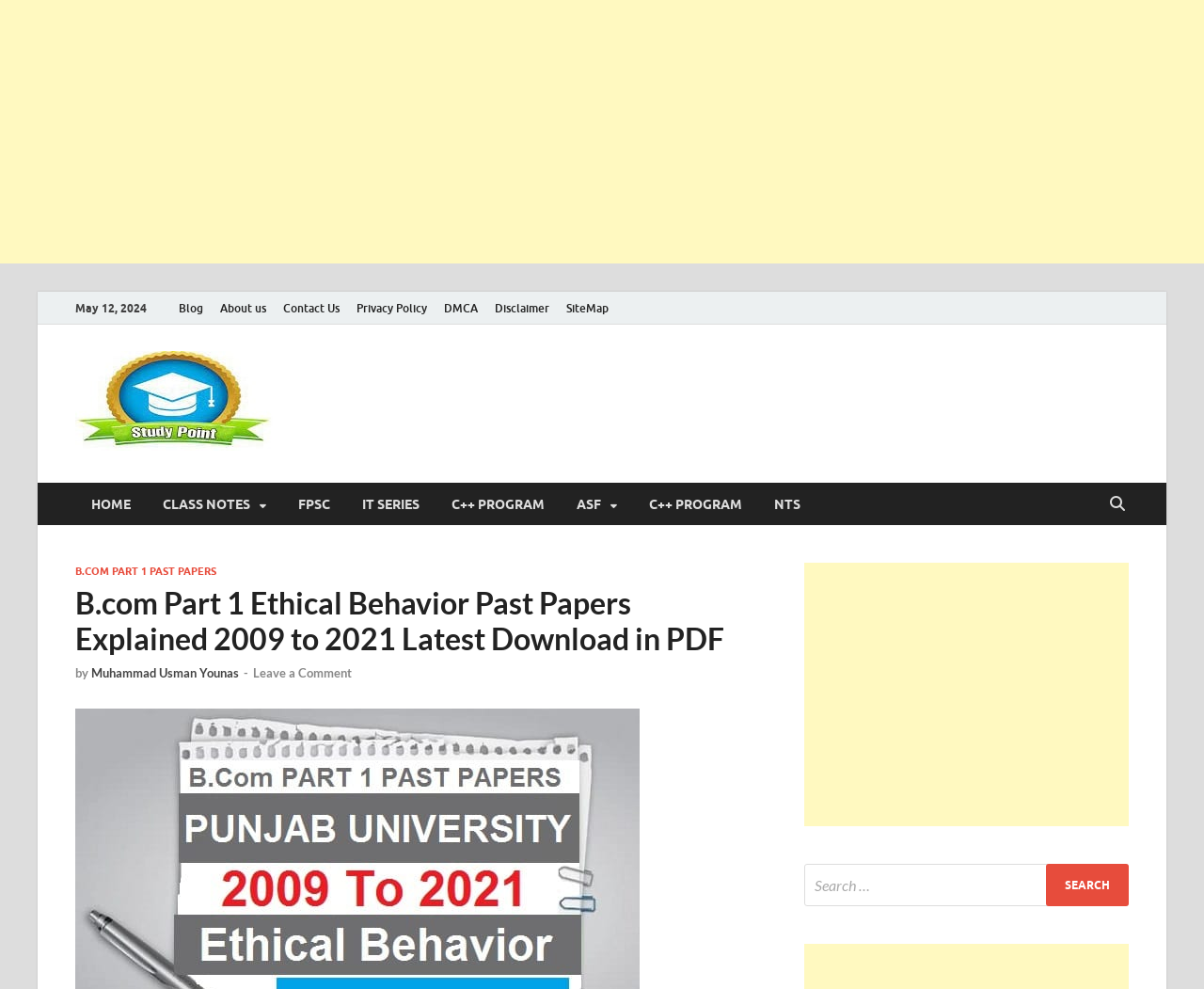Please pinpoint the bounding box coordinates for the region I should click to adhere to this instruction: "Click on the 'Blog' link".

[0.141, 0.295, 0.176, 0.328]